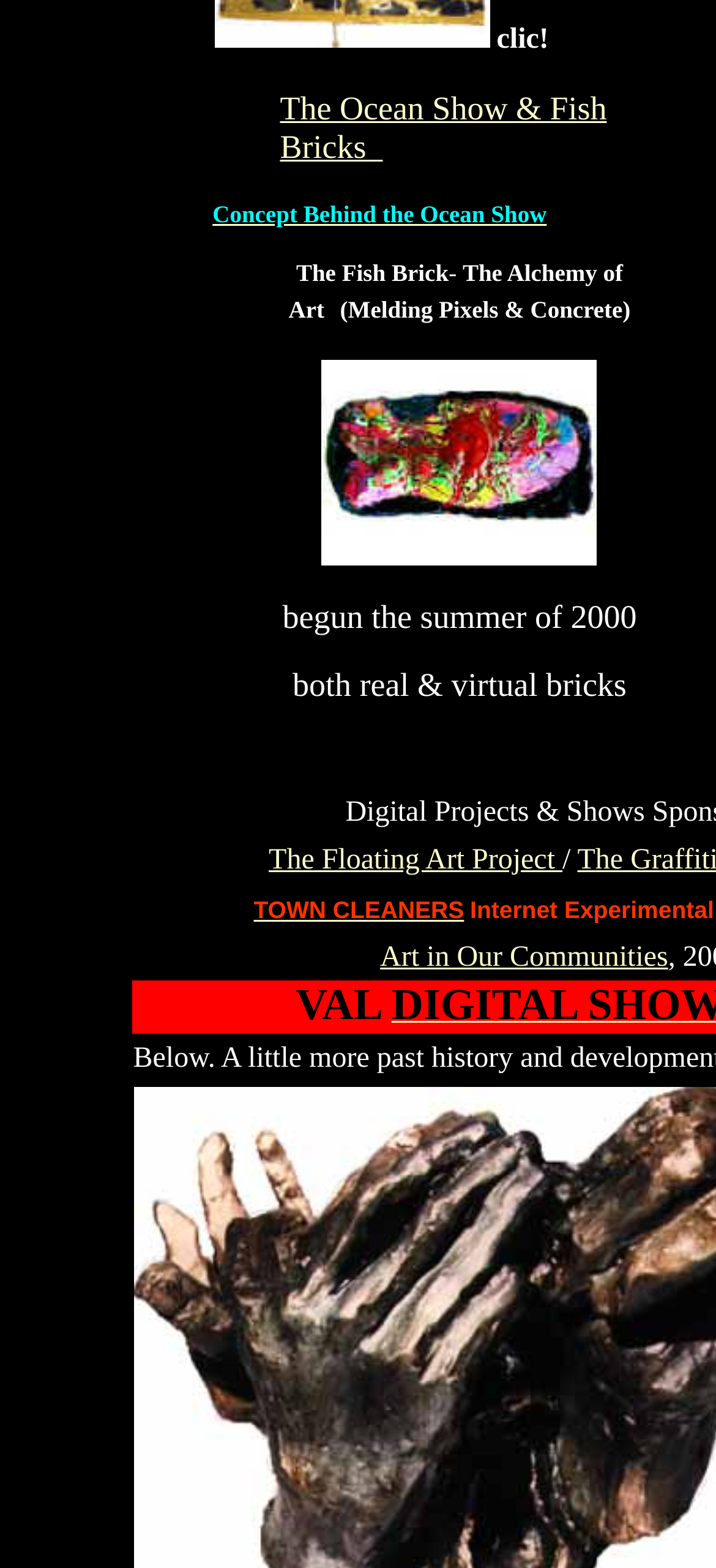What is the theme of the art project?
Using the image, elaborate on the answer with as much detail as possible.

The answer can be found in the blockquote element with the link 'The Ocean Show & Fish Bricks' and the StaticText 'The Fish Brick' which suggests that the theme of the art project is related to 'Fish Bricks'.